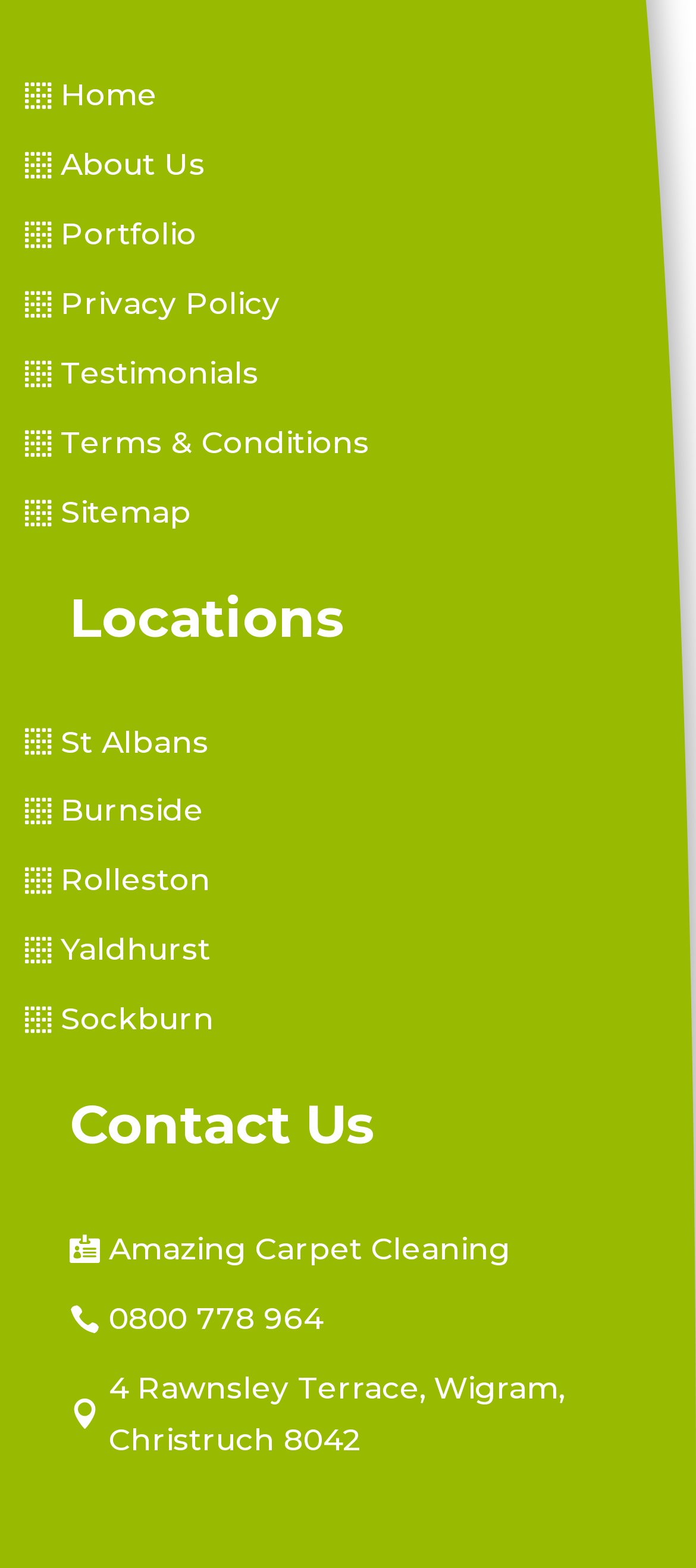Locate the bounding box of the UI element based on this description: "About Us". Provide four float numbers between 0 and 1 as [left, top, right, bottom].

[0.036, 0.089, 0.295, 0.122]